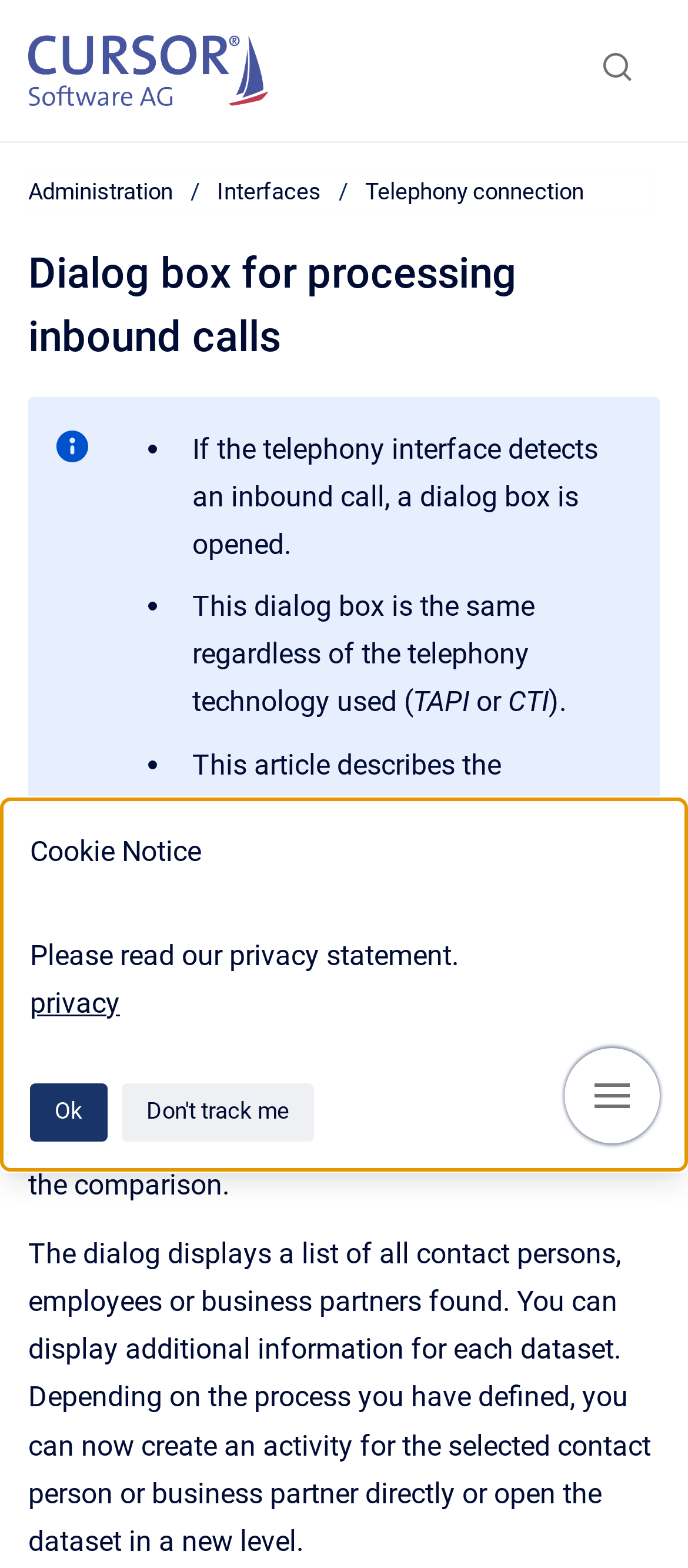Use a single word or phrase to answer the question: 
What is the purpose of the dialog box?

Process inbound calls